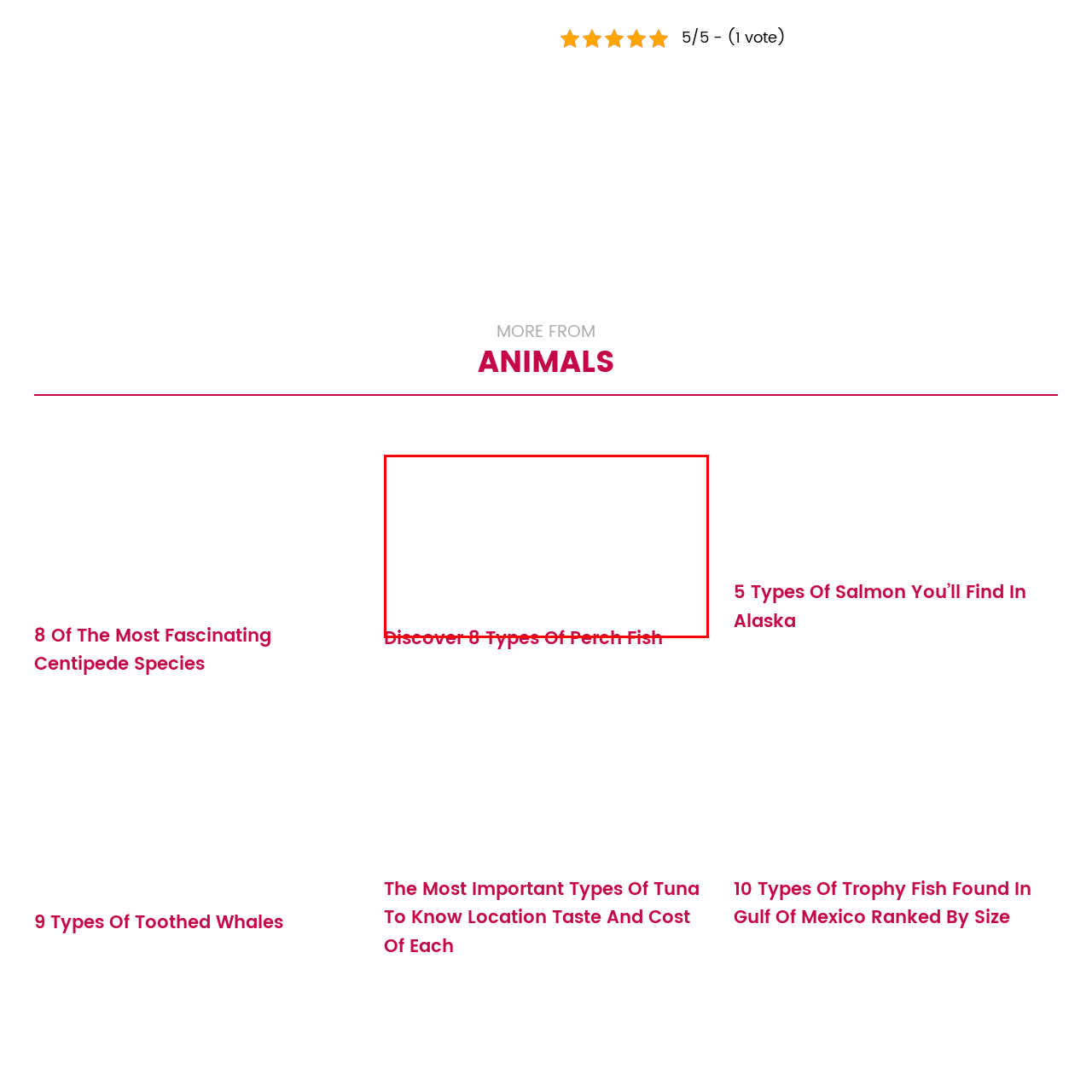Give a thorough and detailed account of the visual content inside the red-framed part of the image.

The image serves as a visual introduction to the article titled "Discover 8 Types Of Perch Fish." This engaging piece explores various species of perch fish, highlighting their unique characteristics and habitats. The vibrant coloration and dynamic design of the image aim to captivate the reader's attention, encouraging them to delve deeper into the fascinating world of perch fish. Accompanying the image is a bold, inviting headline that reinforces the theme of exploration and discovery, making it clear that readers can expect valuable insights and information within the article.